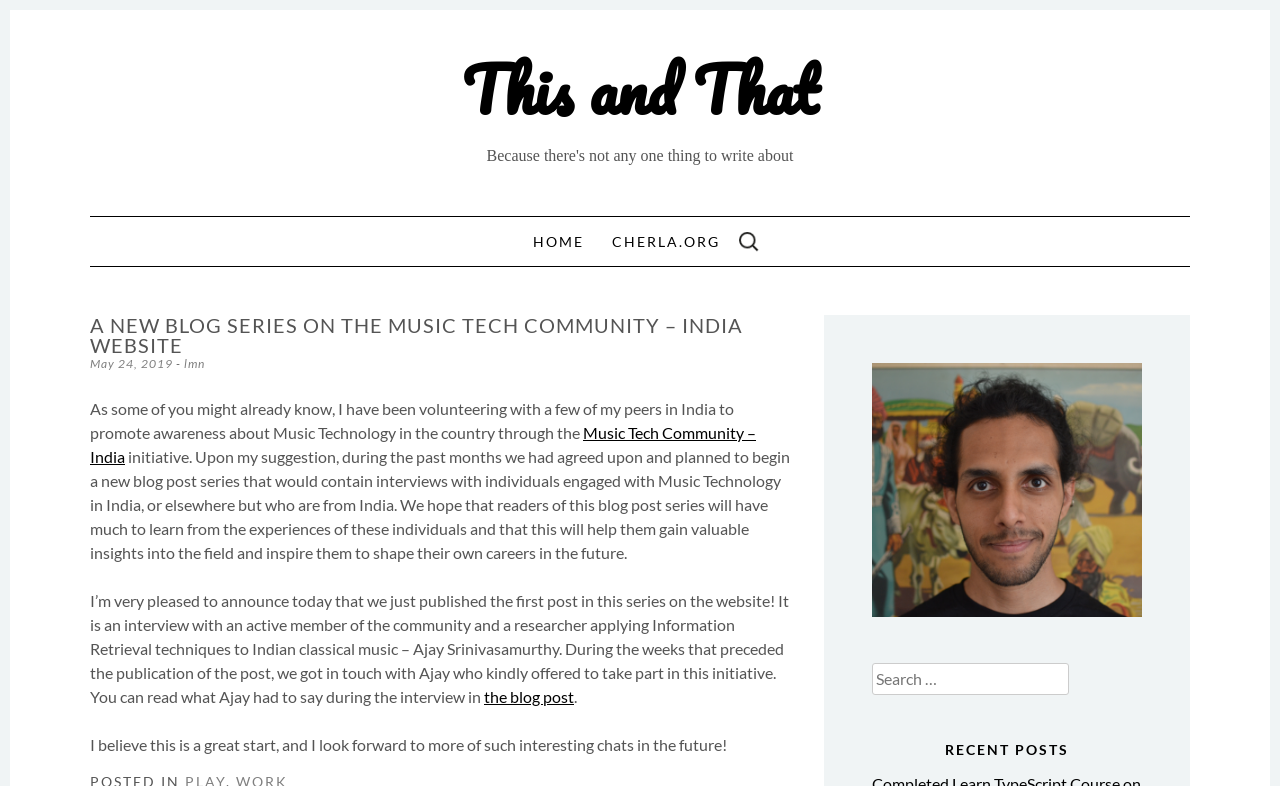Please reply with a single word or brief phrase to the question: 
What is the name of the blog series?

A New Blog Series on the Music Tech Community